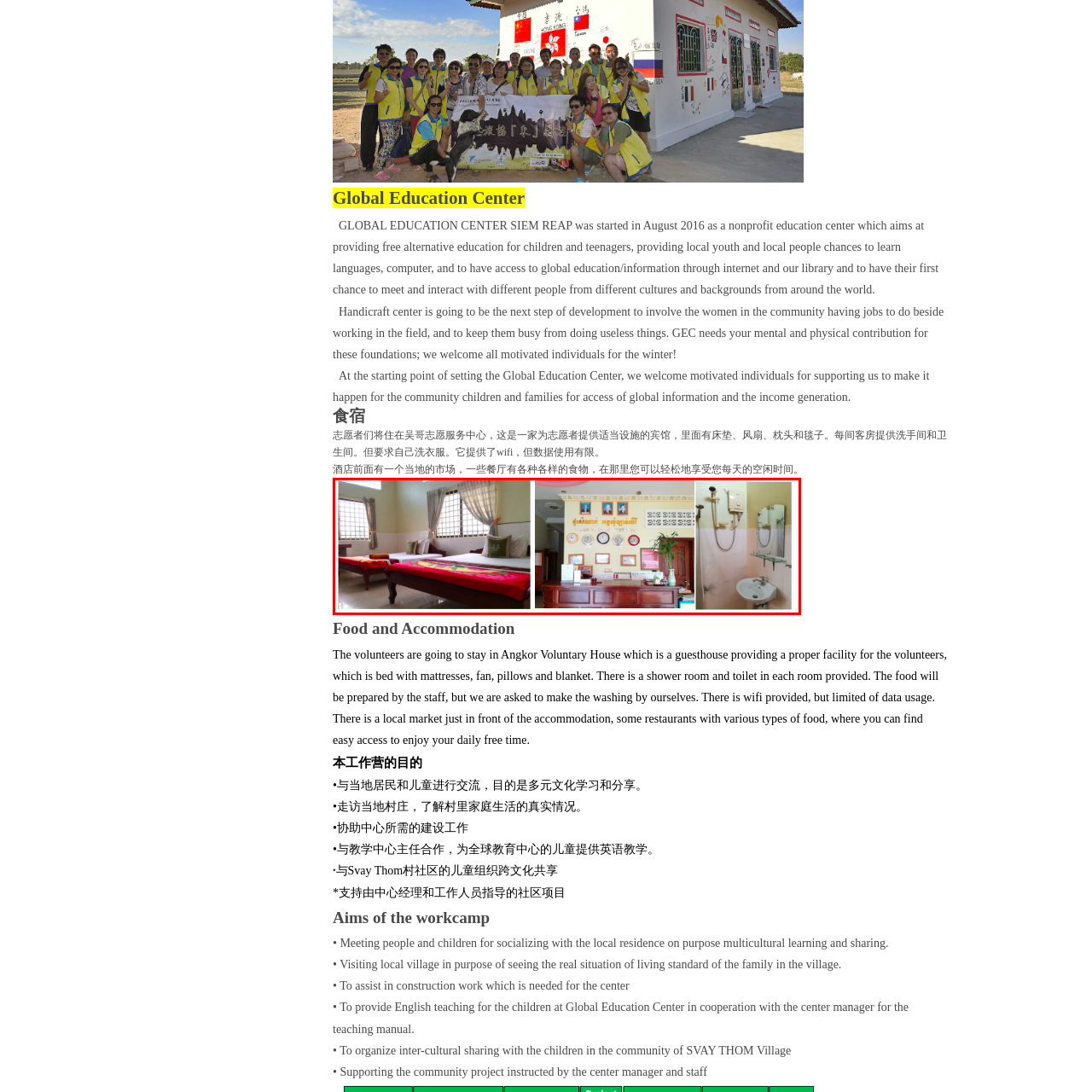Focus on the content inside the red-outlined area of the image and answer the ensuing question in detail, utilizing the information presented: What is the purpose of the Global Education Center?

The overall arrangement of the living space in the image supports activities like community projects and English teaching at the Global Education Center, enhancing the experience for both visitors and the local children through culturally enriching interactions.